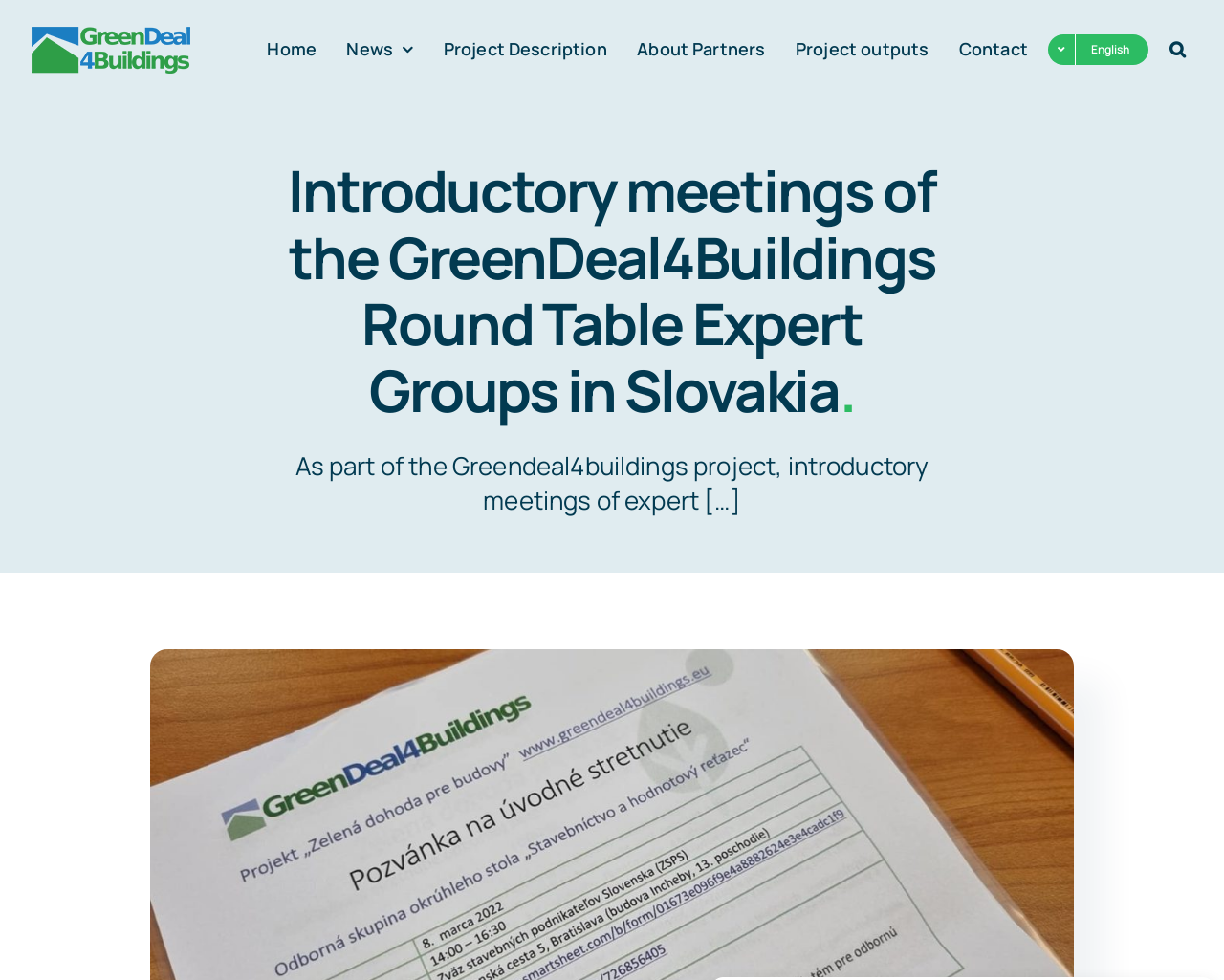Determine the bounding box coordinates of the element that should be clicked to execute the following command: "contact us".

[0.776, 0.027, 0.848, 0.074]